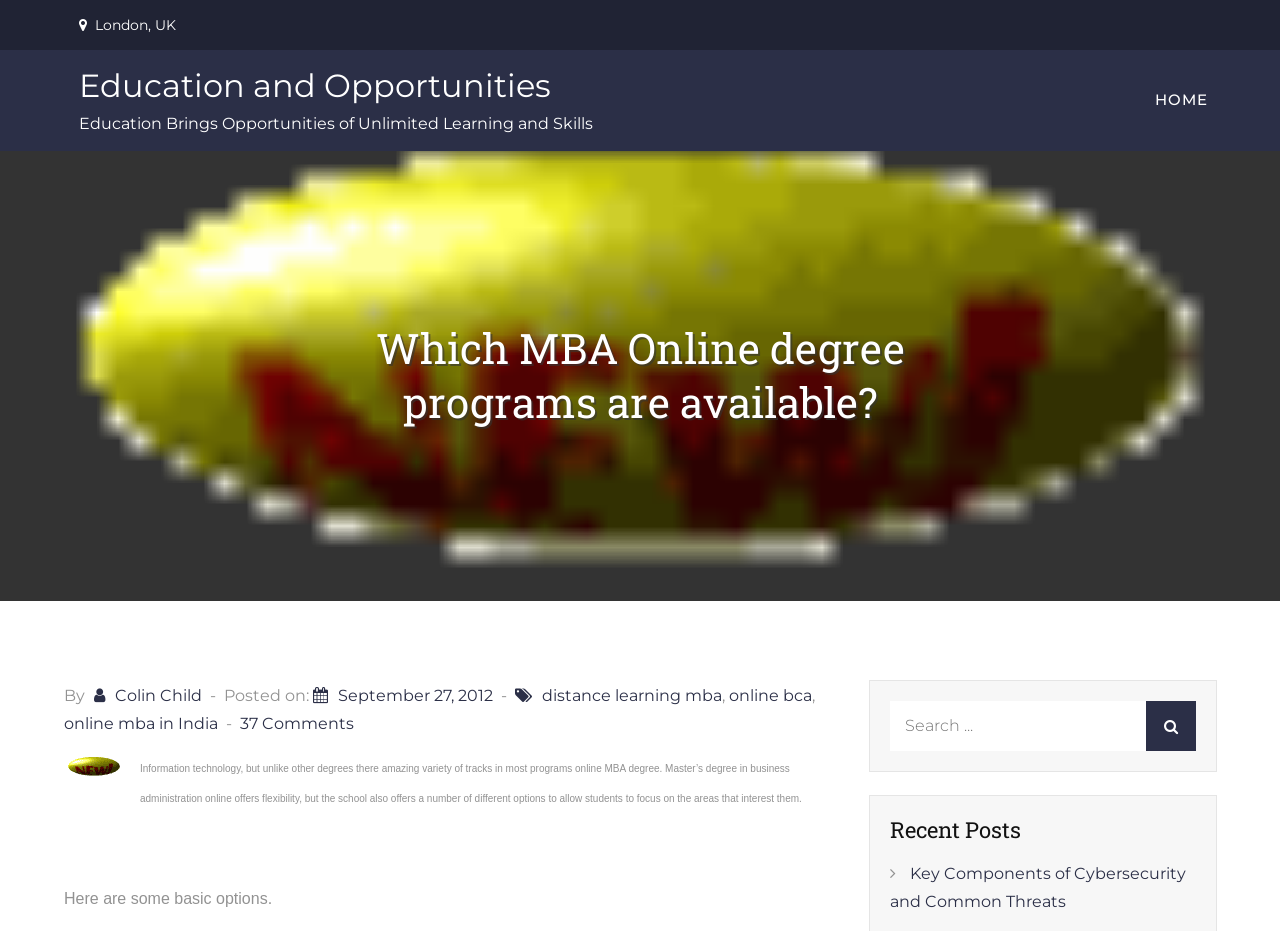Show the bounding box coordinates for the HTML element as described: "Colin Child".

[0.09, 0.736, 0.158, 0.757]